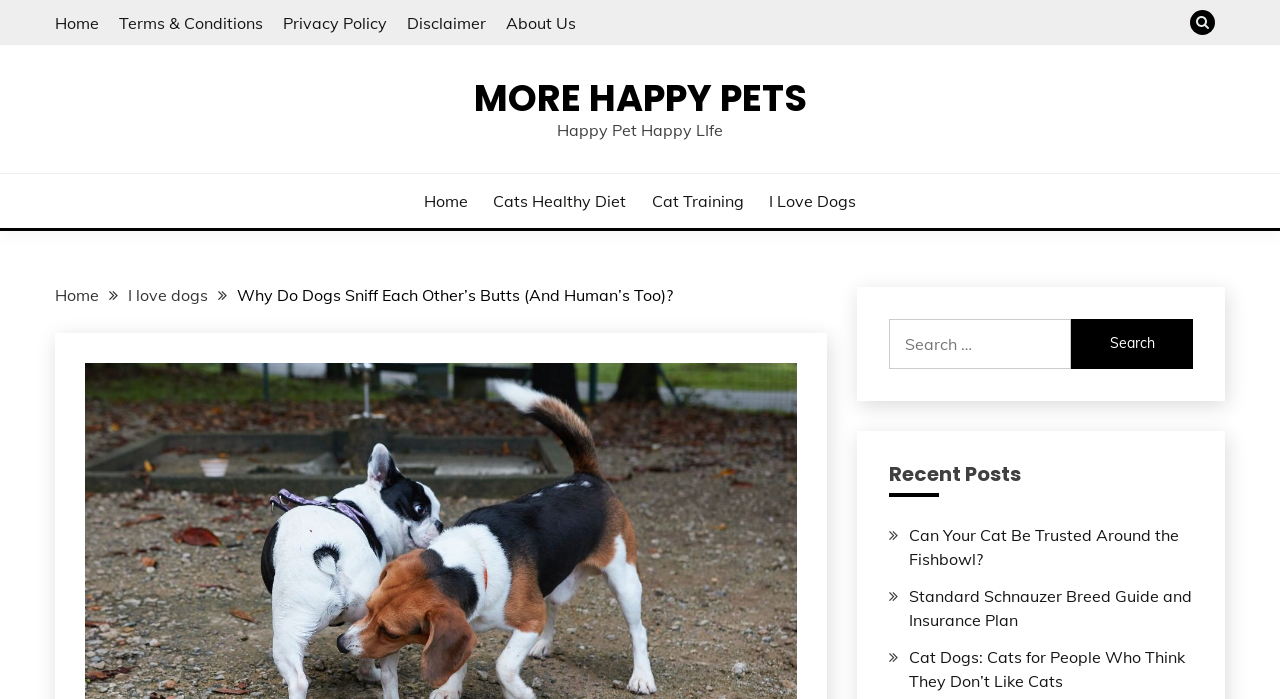Identify the bounding box coordinates of the section to be clicked to complete the task described by the following instruction: "search for something". The coordinates should be four float numbers between 0 and 1, formatted as [left, top, right, bottom].

[0.694, 0.456, 0.932, 0.528]